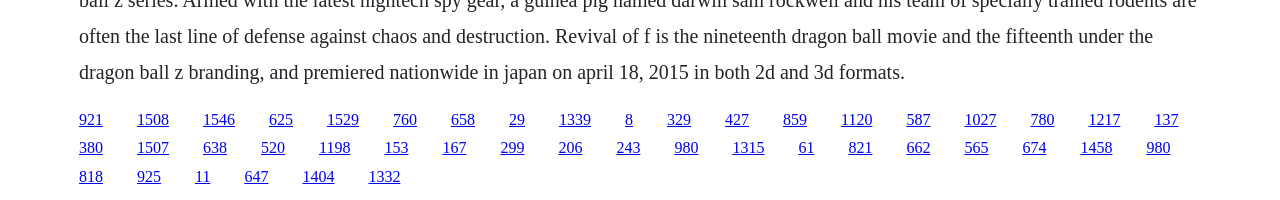Determine the bounding box coordinates of the area to click in order to meet this instruction: "click the last link".

[0.902, 0.553, 0.921, 0.638]